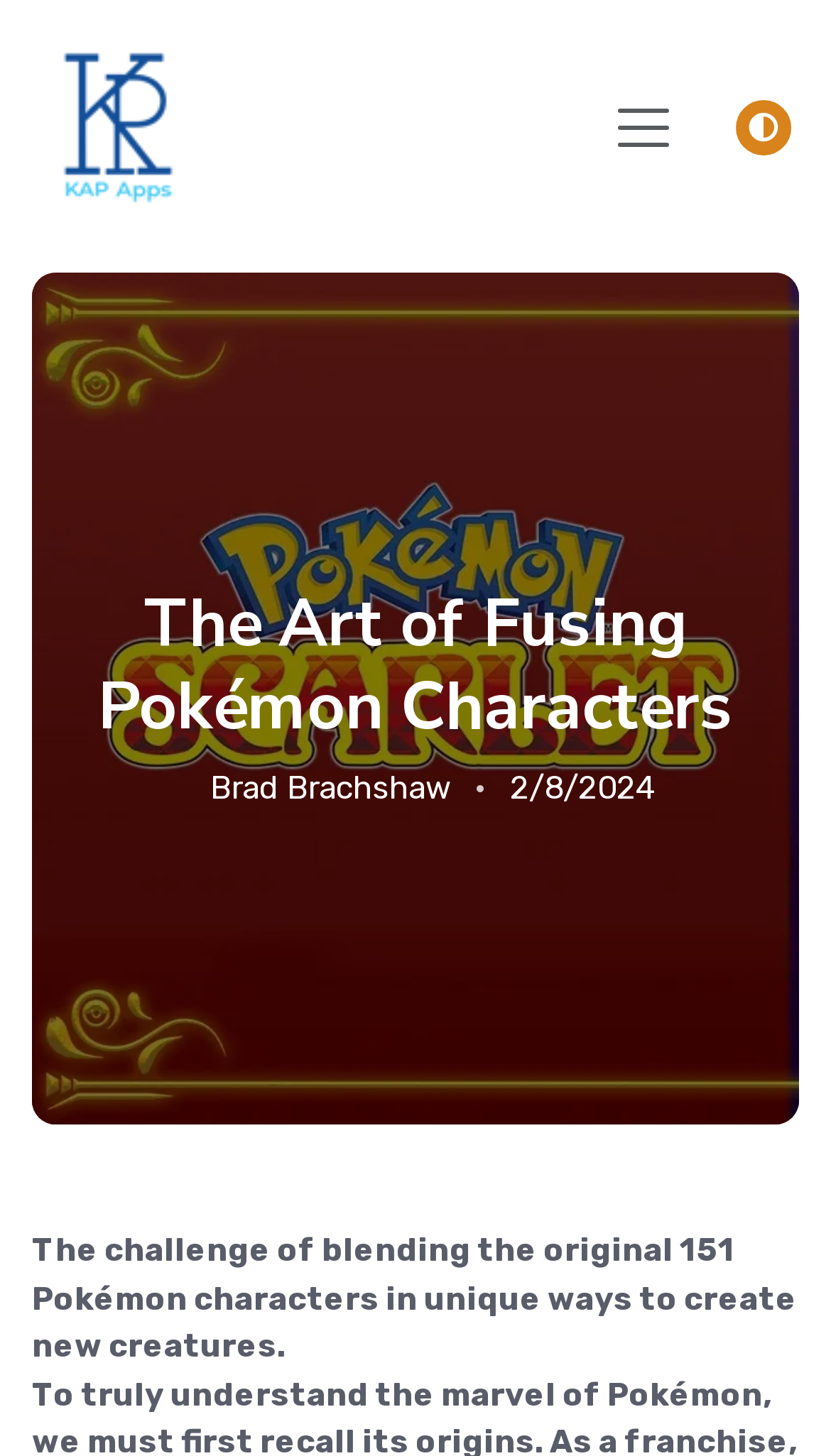Using the image as a reference, answer the following question in as much detail as possible:
When was the article published?

I found a StaticText element with the text '2/8/2024' which is located near the article title and author, indicating that this is the publication date of the article.